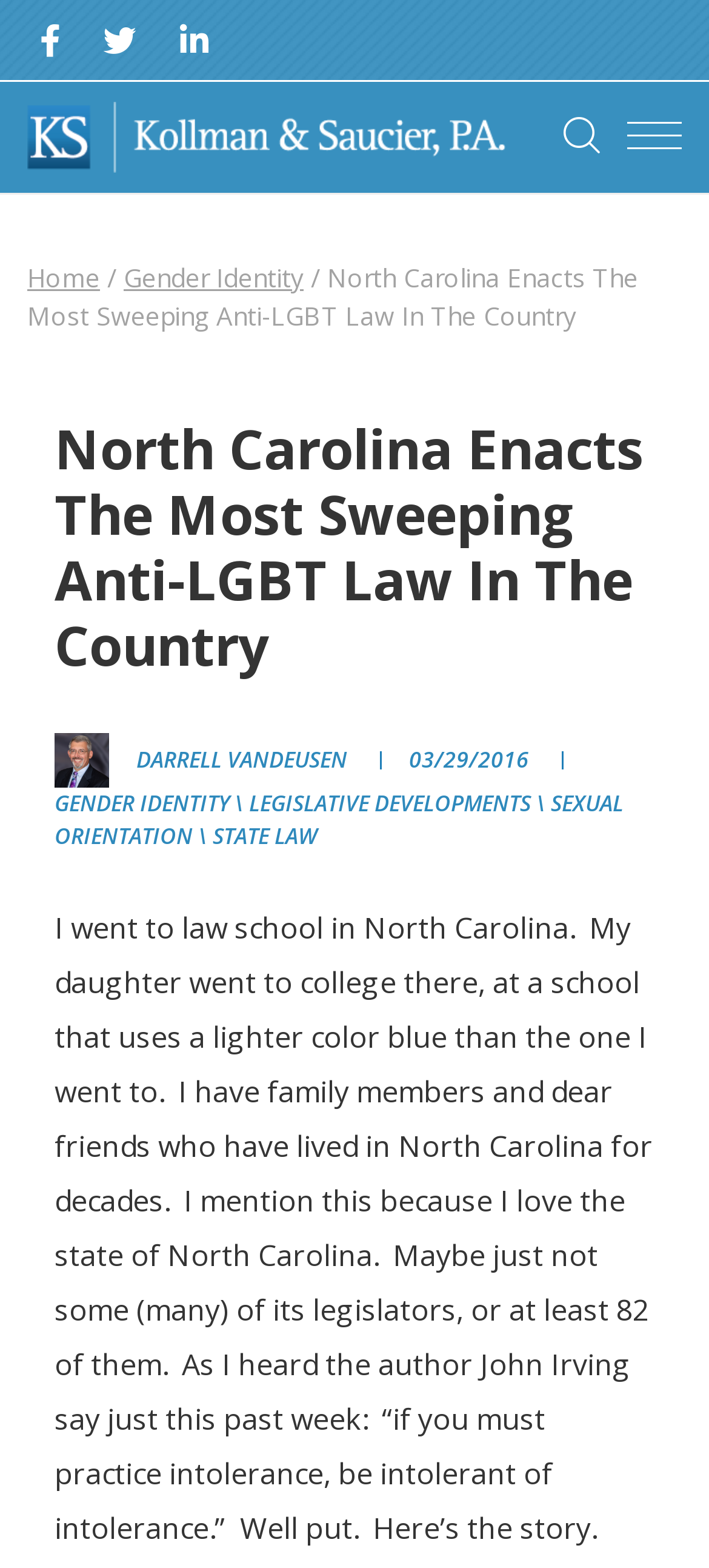What is the color of the school the author's daughter attended?
Please answer the question as detailed as possible.

The author mentions that their daughter attended a school in North Carolina that uses a lighter color blue than the one they attended, indicating that the school's color is a lighter shade of blue.